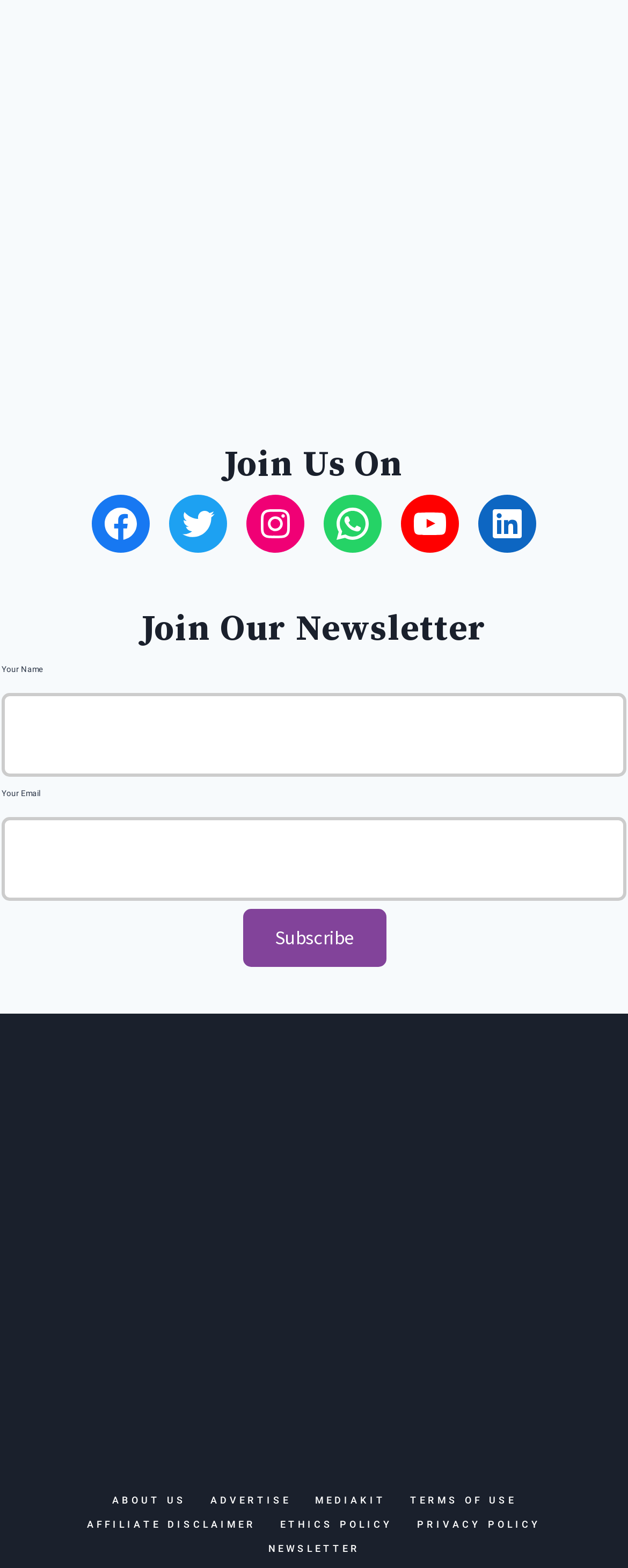How many links are in the footer navigation?
Analyze the image and deliver a detailed answer to the question.

I counted the links in the footer navigation section and found that there are 8 links, which are ABOUT US, ADVERTISE, MEDIAKIT, TERMS OF USE, AFFILIATE DISCLAIMER, ETHICS POLICY, PRIVACY POLICY, and NEWSLETTER.